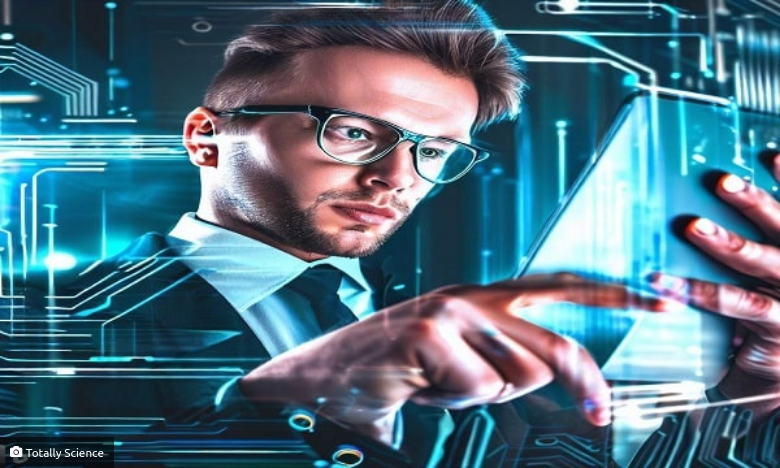Describe all the elements and aspects of the image comprehensively.

The image features a young professional man wearing glasses, deeply engaged in utilizing a modern tablet device. His thoughtful expression and focused gaze convey a sense of concentration and intelligence, emphasizing the importance of technology in today’s world. The backdrop is an intricate design of digital circuits and lines, symbolizing innovation and the fusion of technology and science. This visual context aligns with the theme of "Totally Science," suggesting a celebration of scientific exploration and the joy of learning. The caption beneath the image reads "Totally Science," reinforcing the connection to the theme of making science engaging and accessible to everyone.